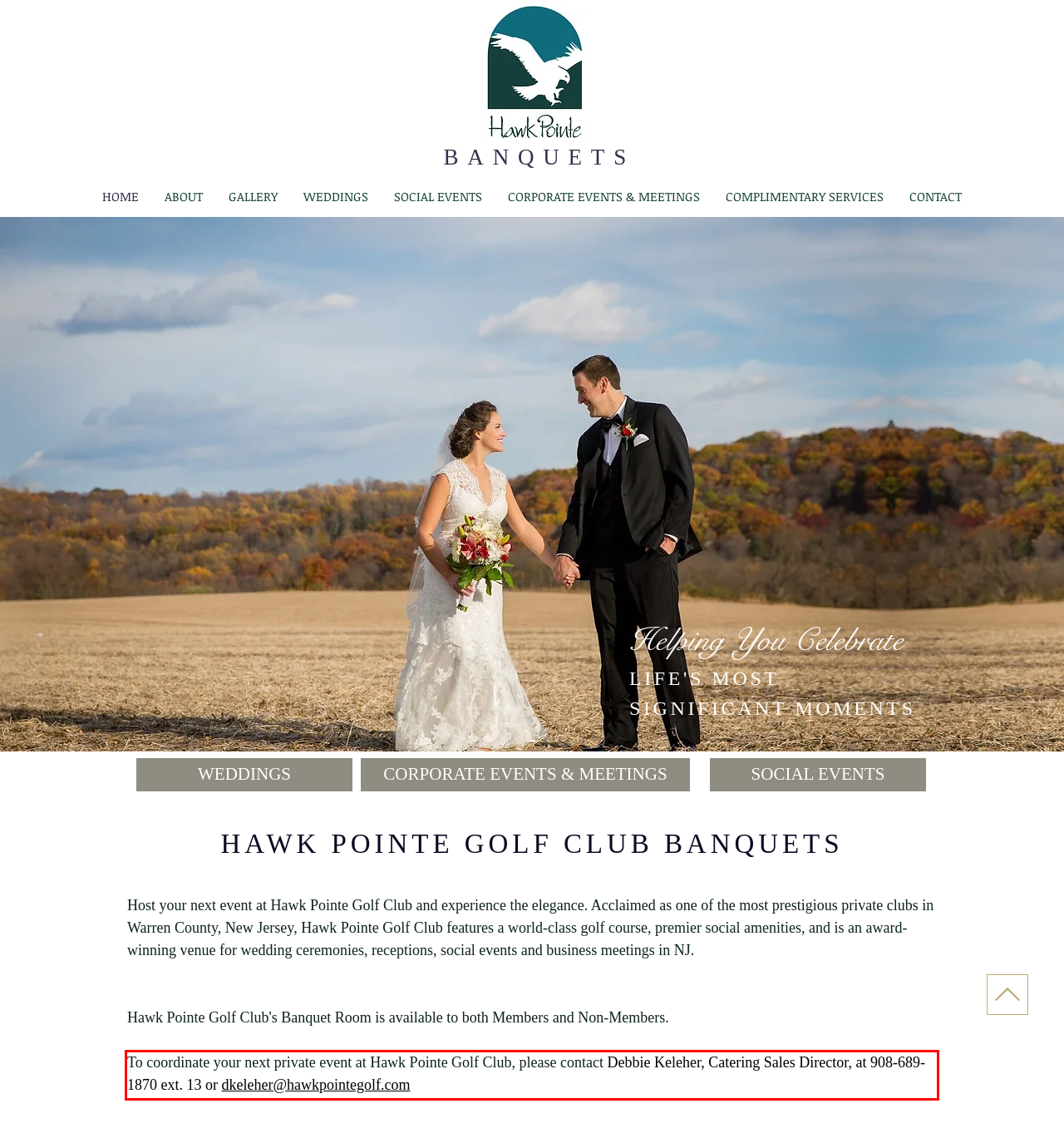From the provided screenshot, extract the text content that is enclosed within the red bounding box.

To coordinate your next private event at Hawk Pointe Golf Club, please contact Debbie Keleher, Catering Sales Director, at 908-689-1870 ext. 13 or dkeleher@hawkpointegolf.com